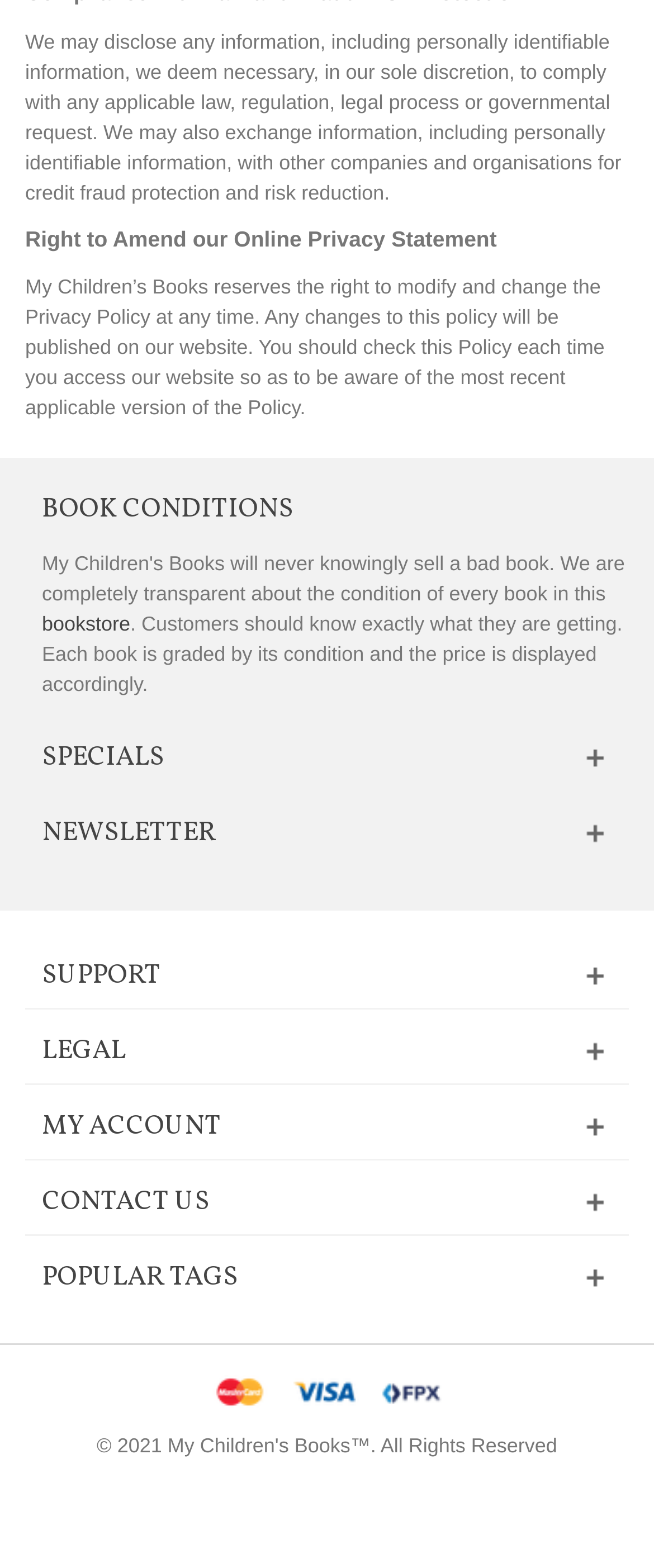Give the bounding box coordinates for this UI element: "bookstore". The coordinates should be four float numbers between 0 and 1, arranged as [left, top, right, bottom].

[0.064, 0.391, 0.199, 0.405]